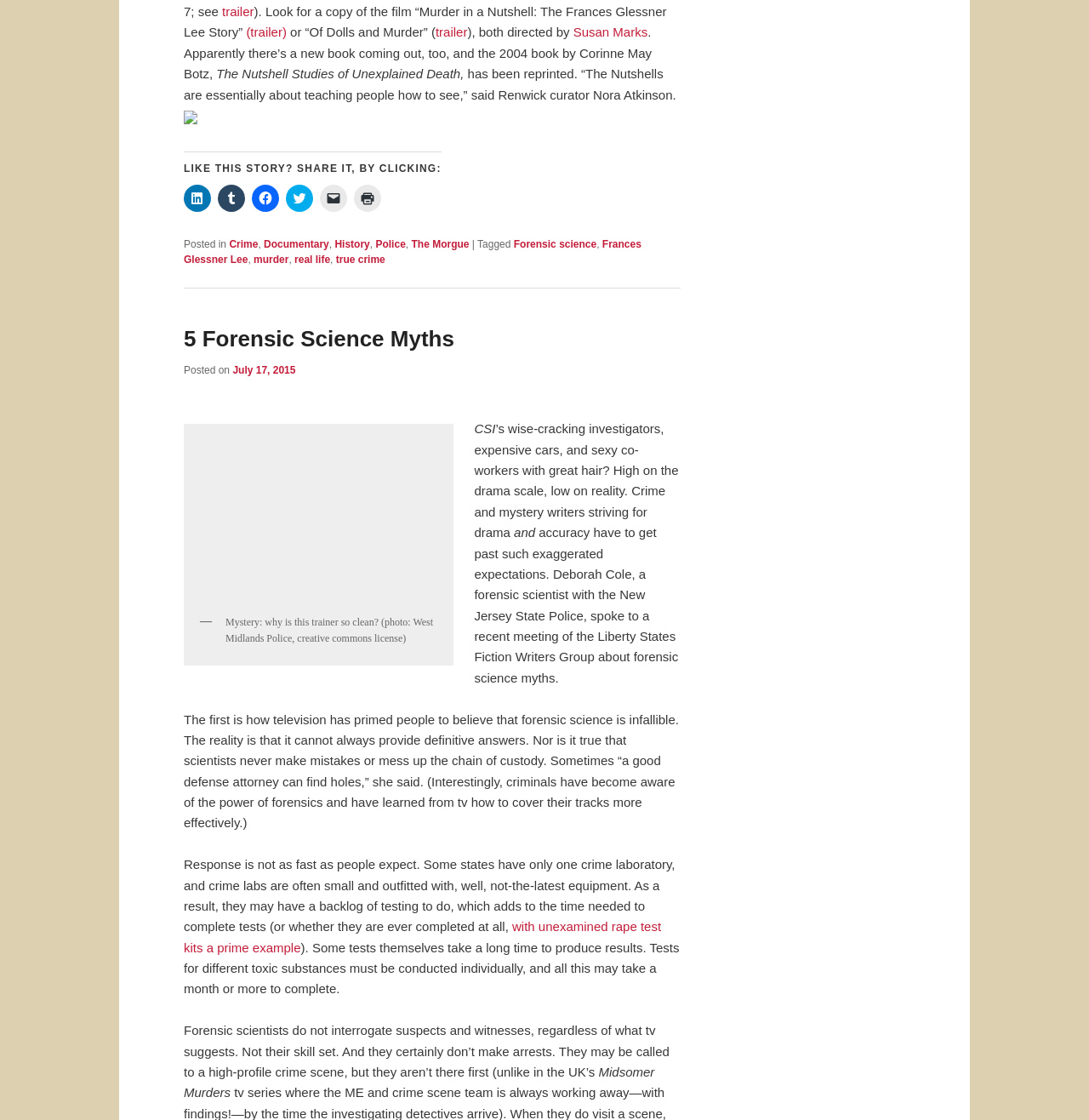Find the bounding box of the UI element described as follows: "Frances Glessner Lee".

[0.169, 0.213, 0.589, 0.237]